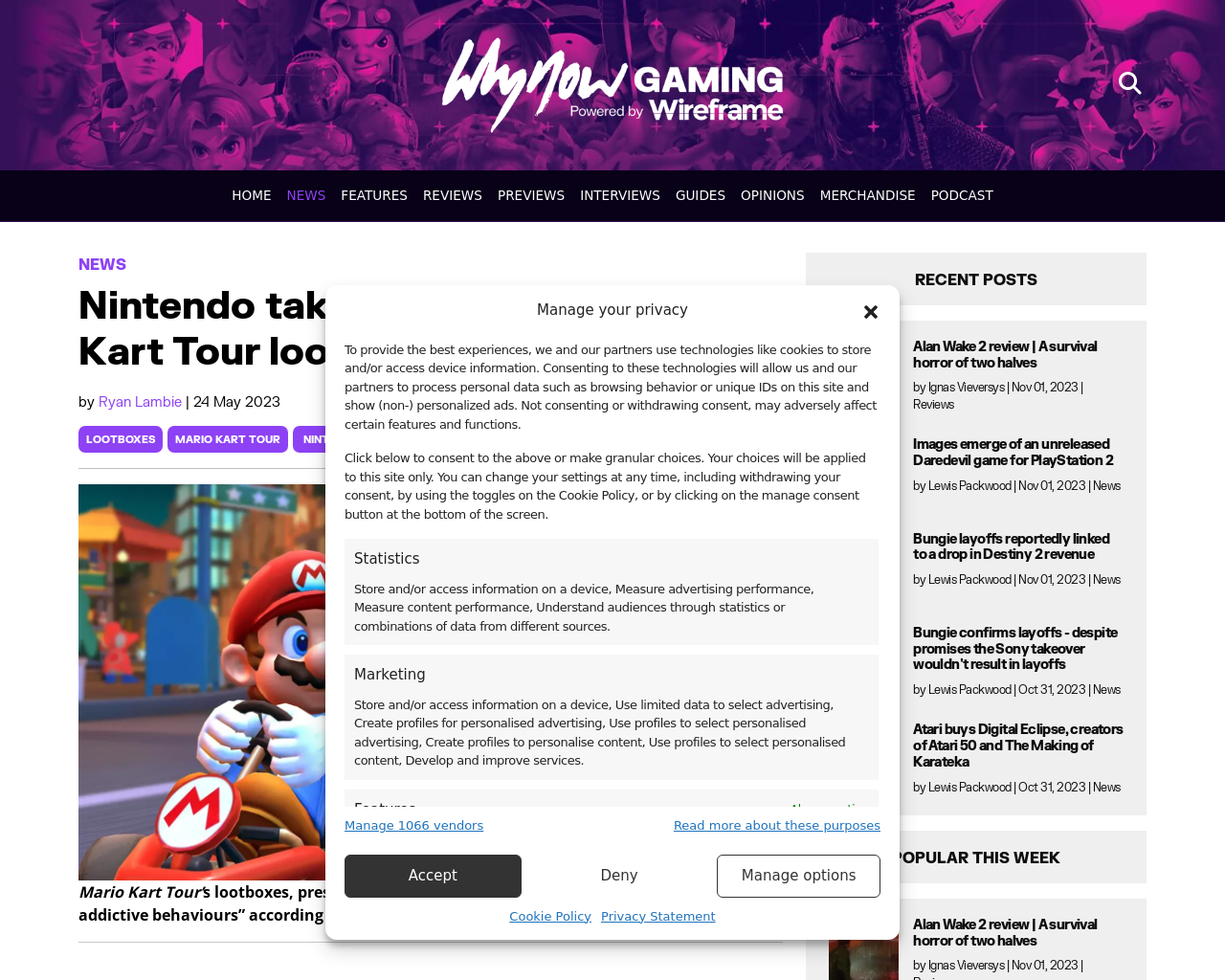Generate the main heading text from the webpage.

Nintendo taken to court over Mark Kart Tour lootboxes